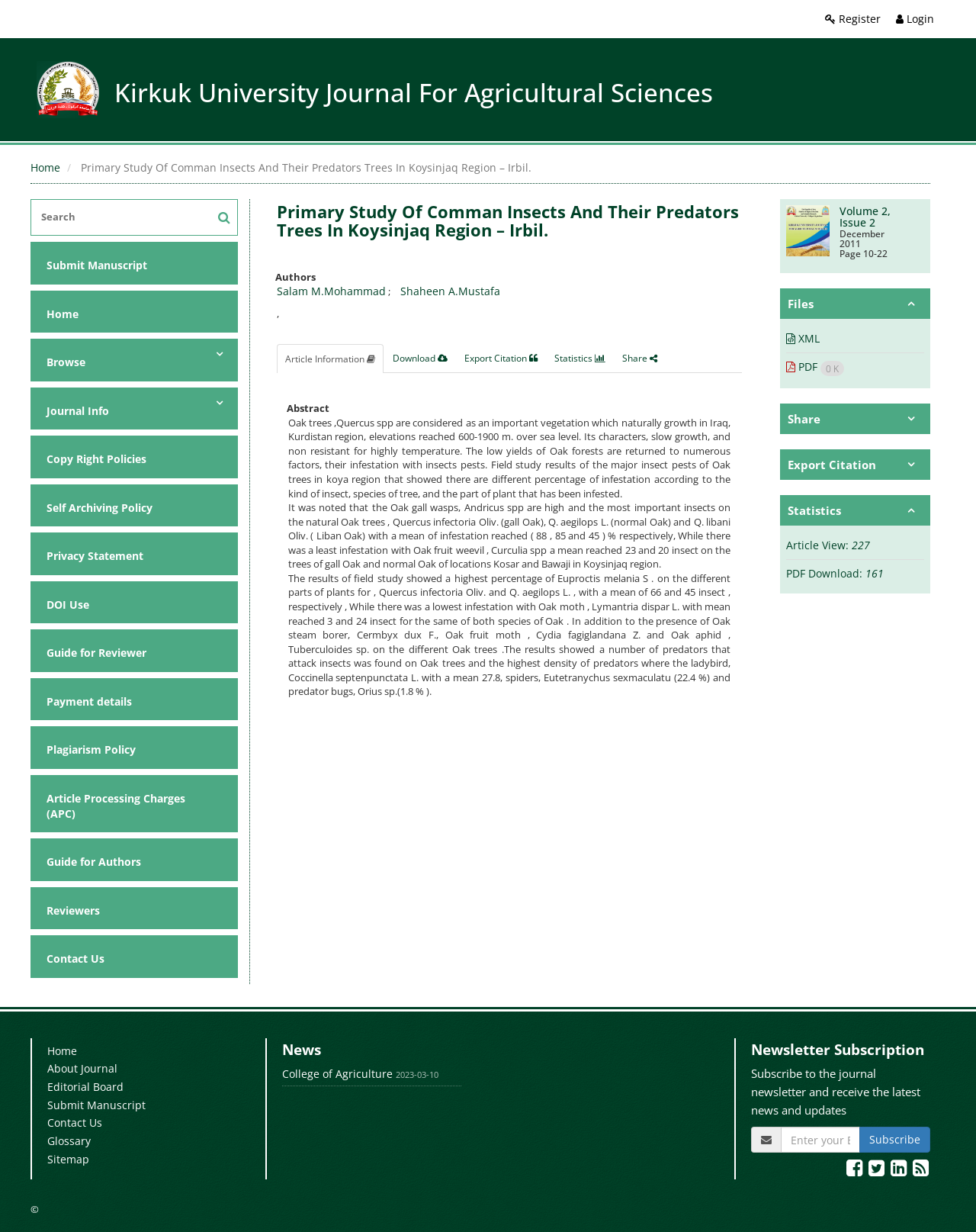Extract the text of the main heading from the webpage.

Kirkuk University Journal For Agricultural Sciences